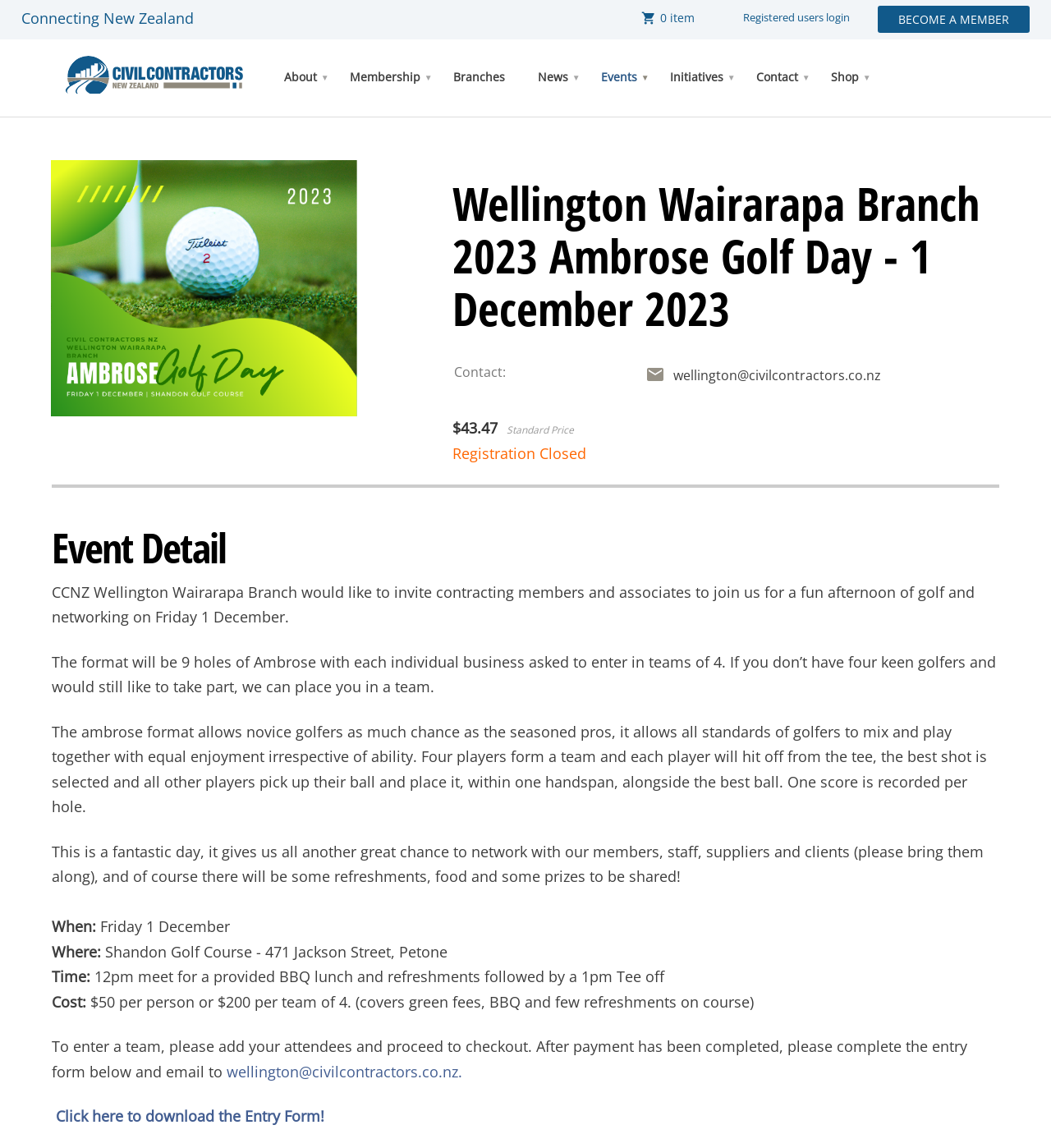What is the email address to send the entry form?
Please give a detailed and elaborate explanation in response to the question.

The email address to send the entry form can be found in the 'Event Detail' section, which states 'please complete the entry form below and email to wellington@civilcontractors.co.nz'.